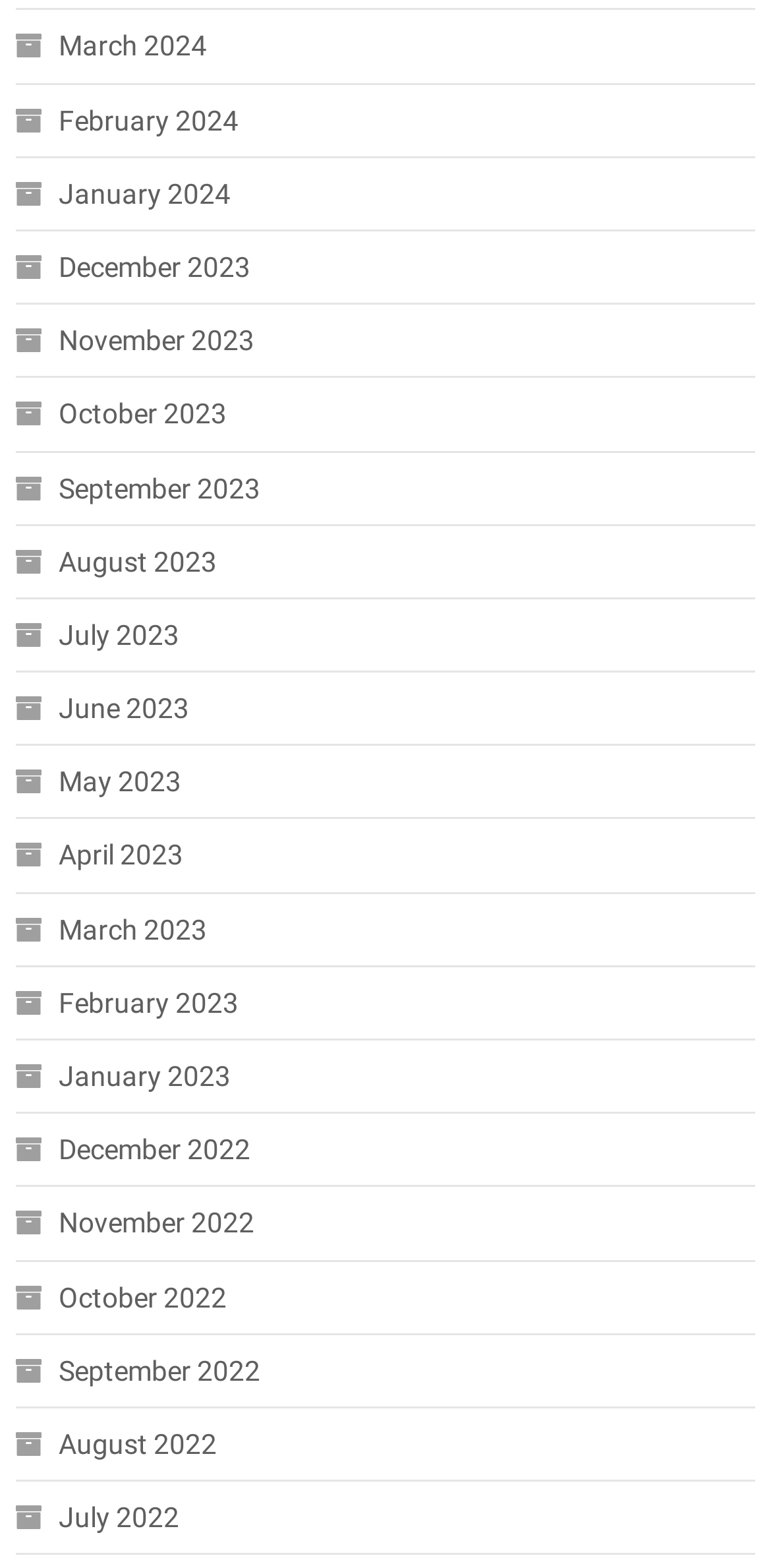Find the bounding box coordinates of the element's region that should be clicked in order to follow the given instruction: "View March 2024". The coordinates should consist of four float numbers between 0 and 1, i.e., [left, top, right, bottom].

[0.02, 0.013, 0.269, 0.046]